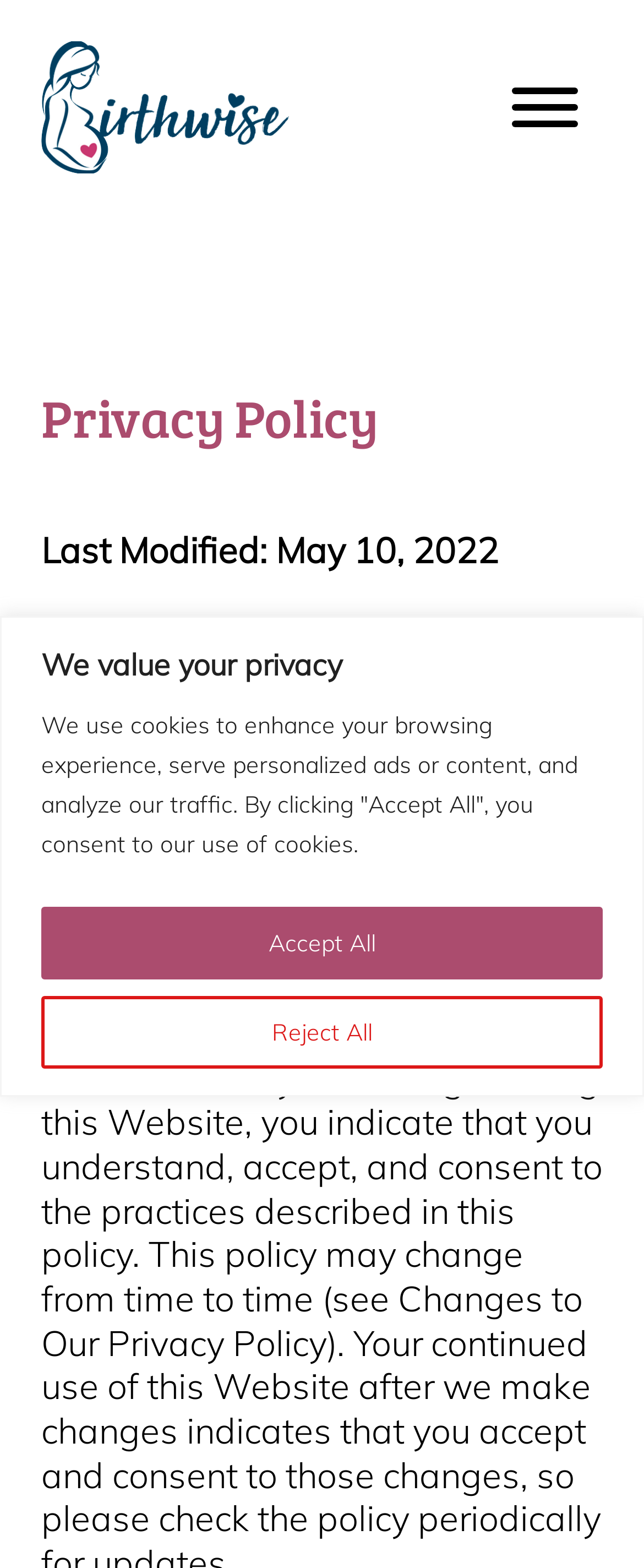Respond to the question below with a concise word or phrase:
When was the privacy policy last modified?

May 10, 2022